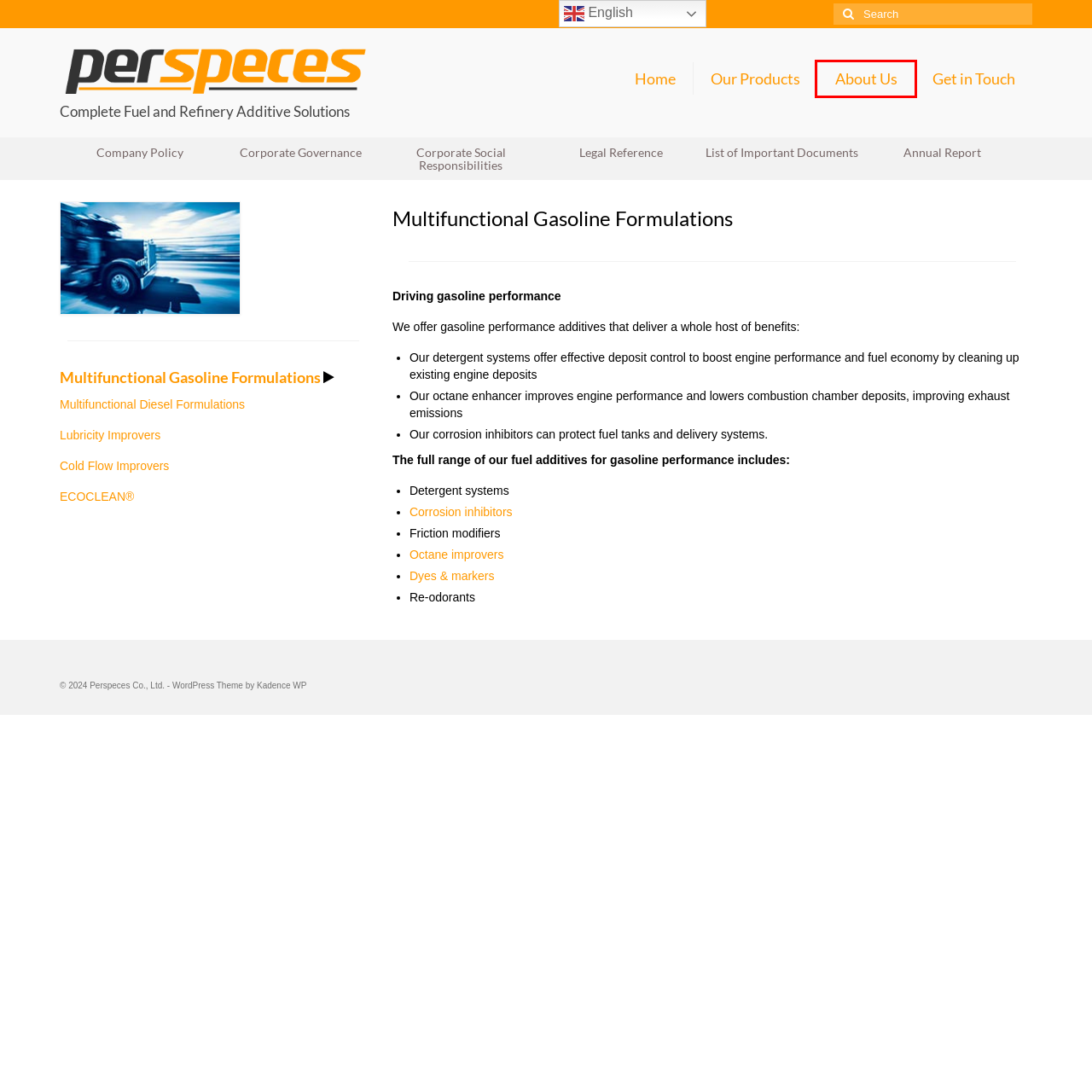Given a webpage screenshot with a red bounding box around a UI element, choose the webpage description that best matches the new webpage after clicking the element within the bounding box. Here are the candidates:
A. List of Important Documents – Perspeces Co., Ltd.
B. About Perspeces – Perspeces Co., Ltd.
C. ANNUAL REPORT – Perspeces Co., Ltd.
D. Our Products – Perspeces Co., Ltd.
E. Performance Lubricity Improvers – Perspeces Co., Ltd.
F. Perspeces Co., Ltd. – Complete Fuel and Refinery Additives Solution
G. Multifunctional Diesel Formulations – Perspeces Co., Ltd.
H. Get in Touch – Perspeces Co., Ltd.

B